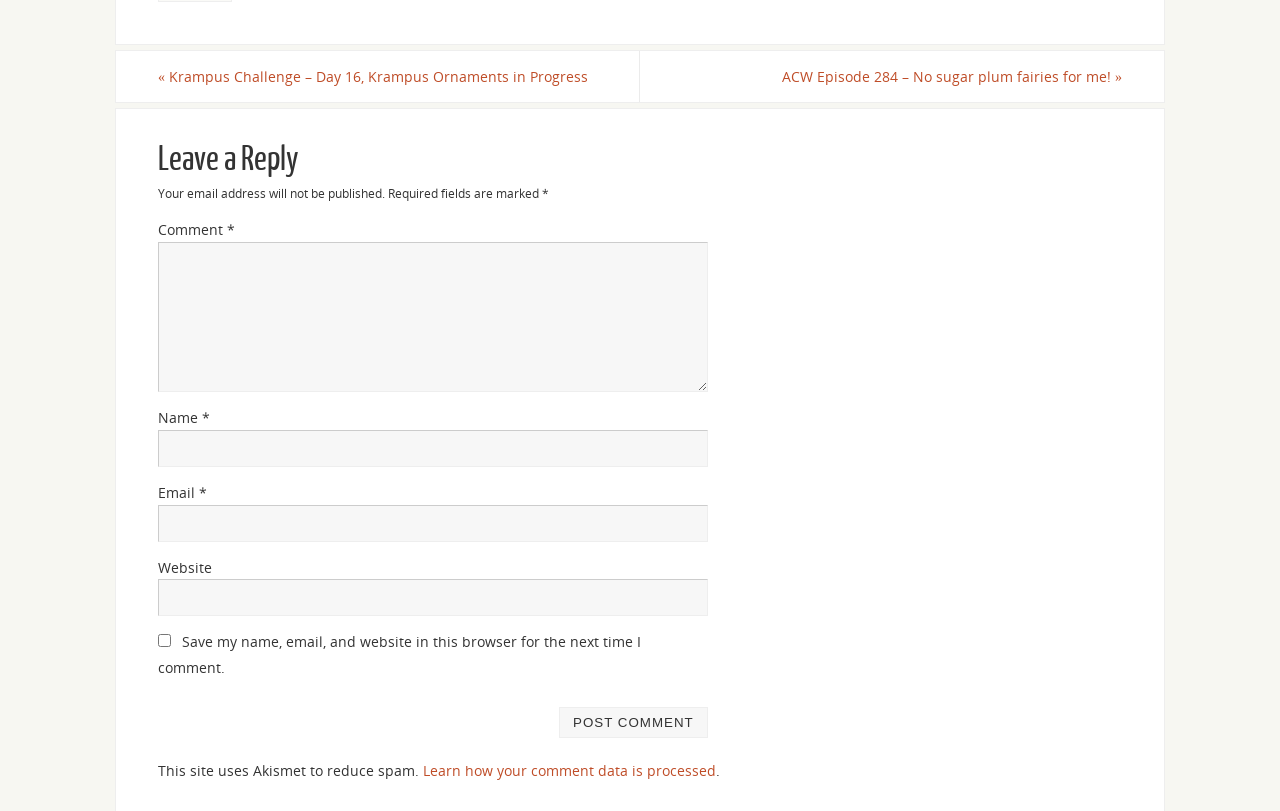Identify the bounding box for the given UI element using the description provided. Coordinates should be in the format (top-left x, top-left y, bottom-right x, bottom-right y) and must be between 0 and 1. Here is the description: parent_node: Email * aria-describedby="email-notes" name="email"

[0.123, 0.622, 0.553, 0.668]